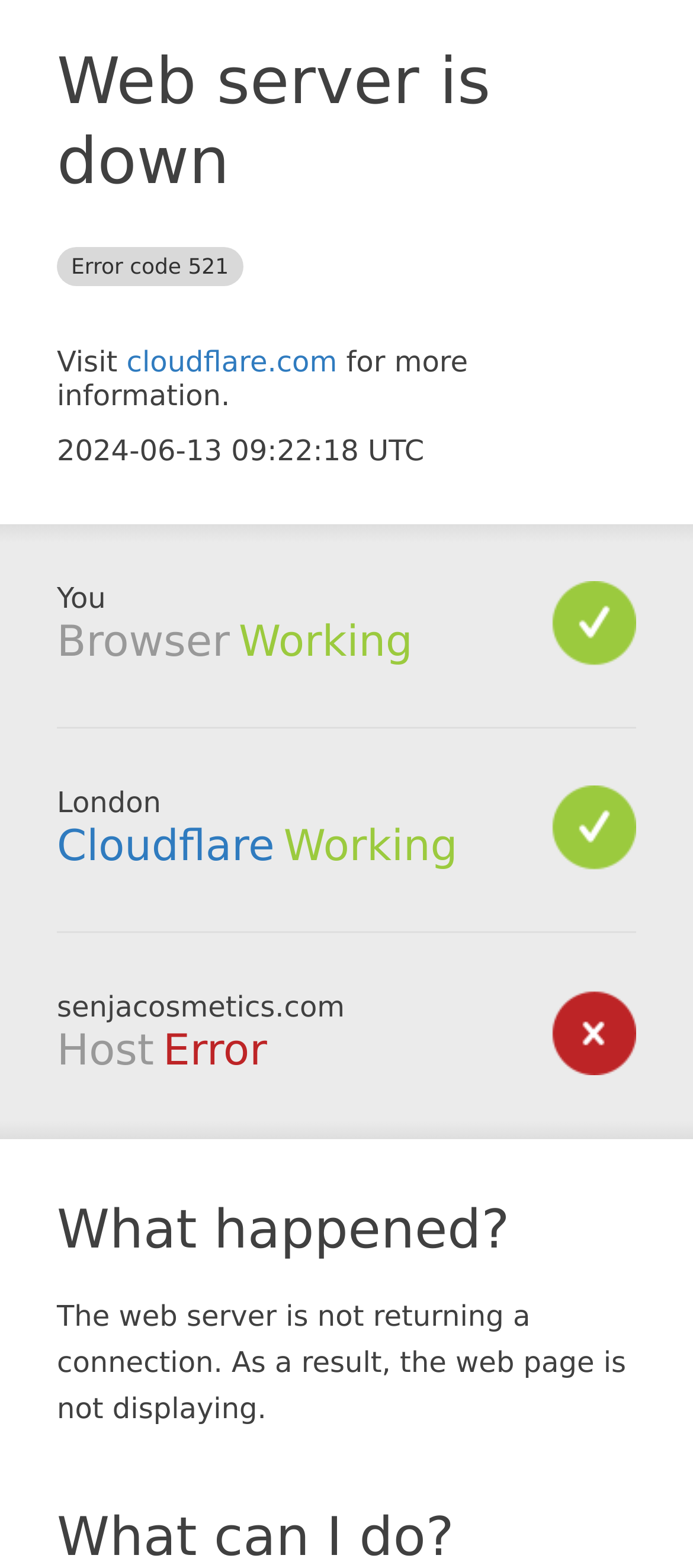What is the error code?
Please provide a comprehensive answer based on the visual information in the image.

The error code is mentioned in the heading 'Web server is down Error code 521' which is located at the top of the webpage.